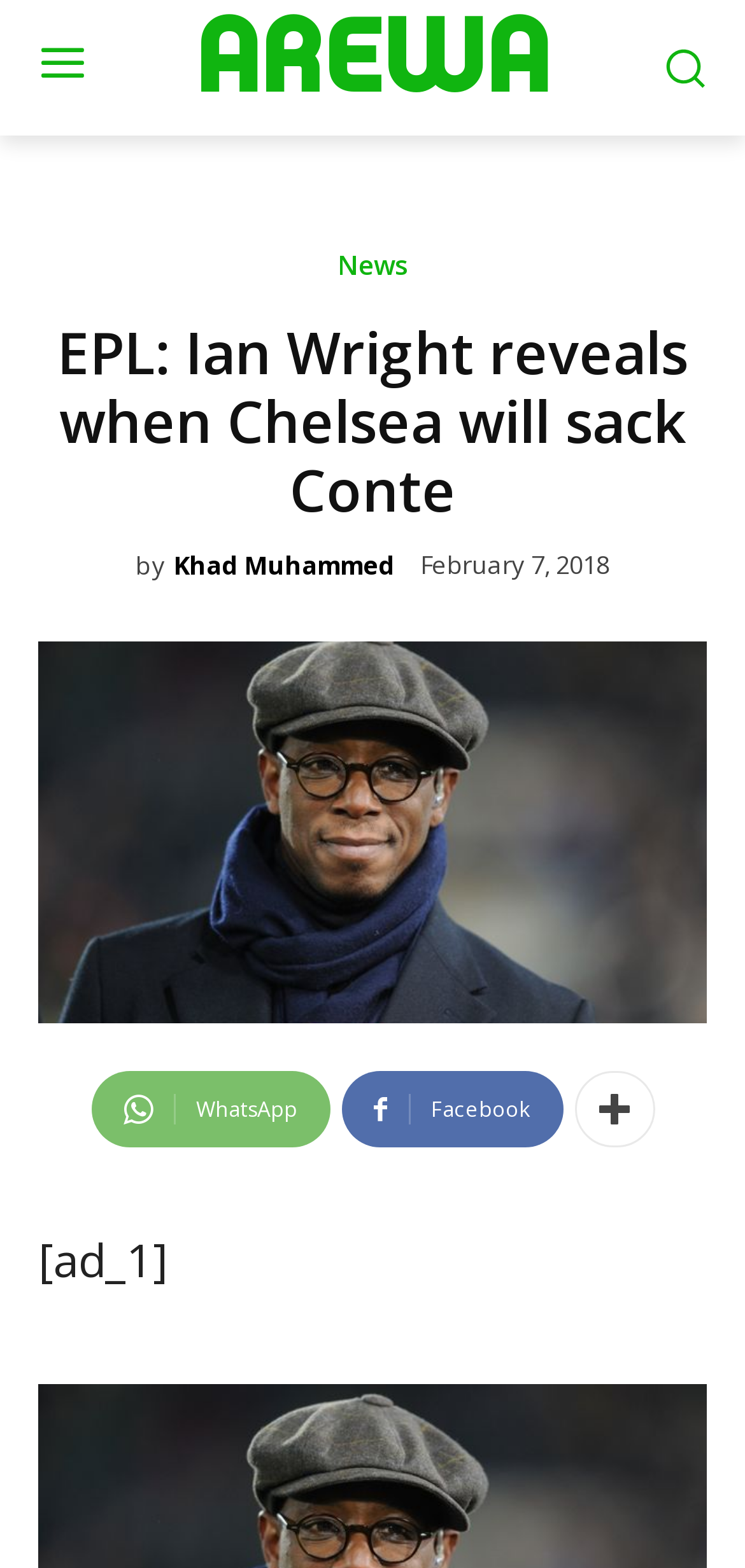Find the primary header on the webpage and provide its text.

EPL: Ian Wright reveals when Chelsea will sack Conte